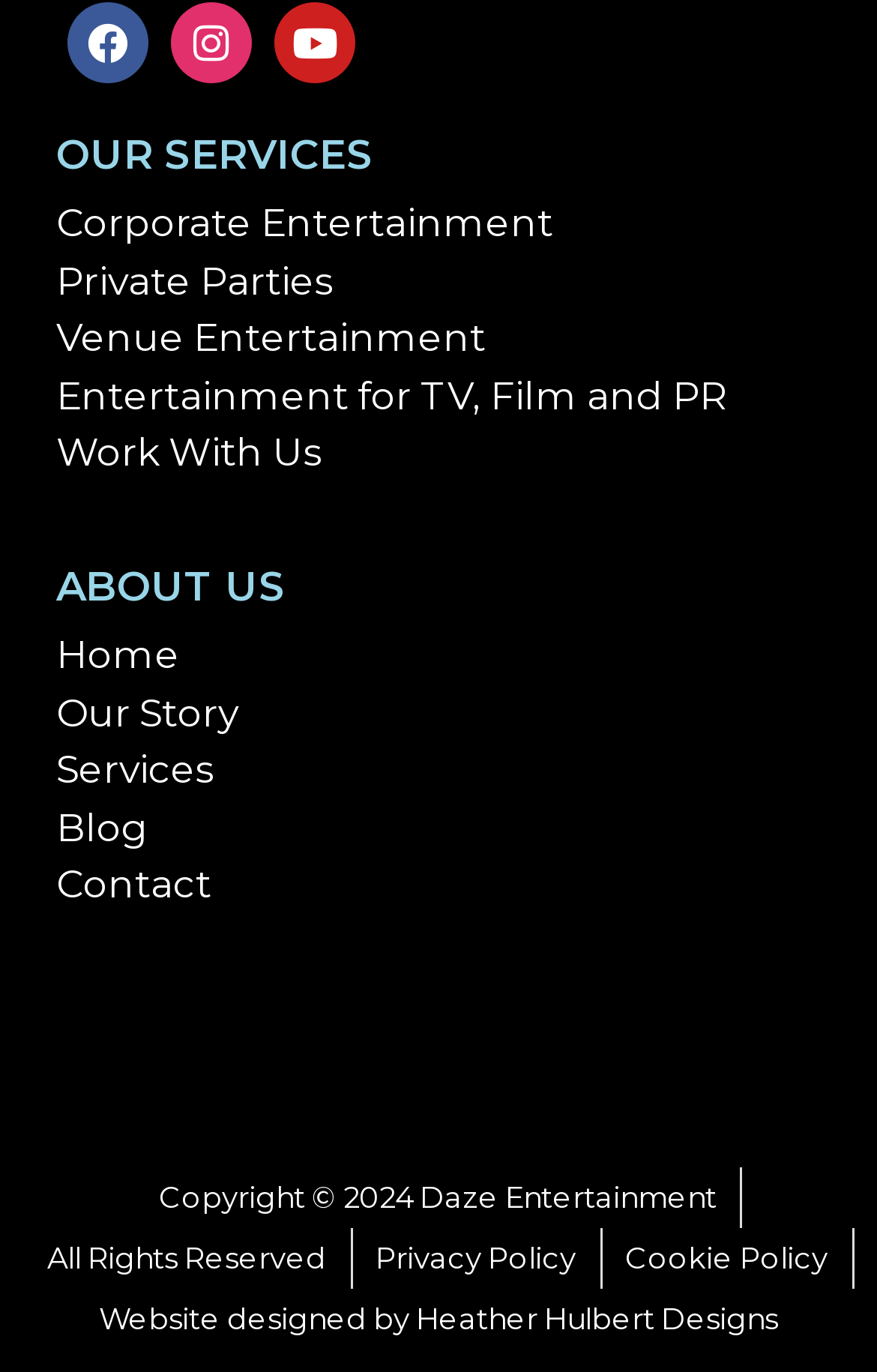How many links are there in the navigation menu?
Refer to the image and provide a one-word or short phrase answer.

5